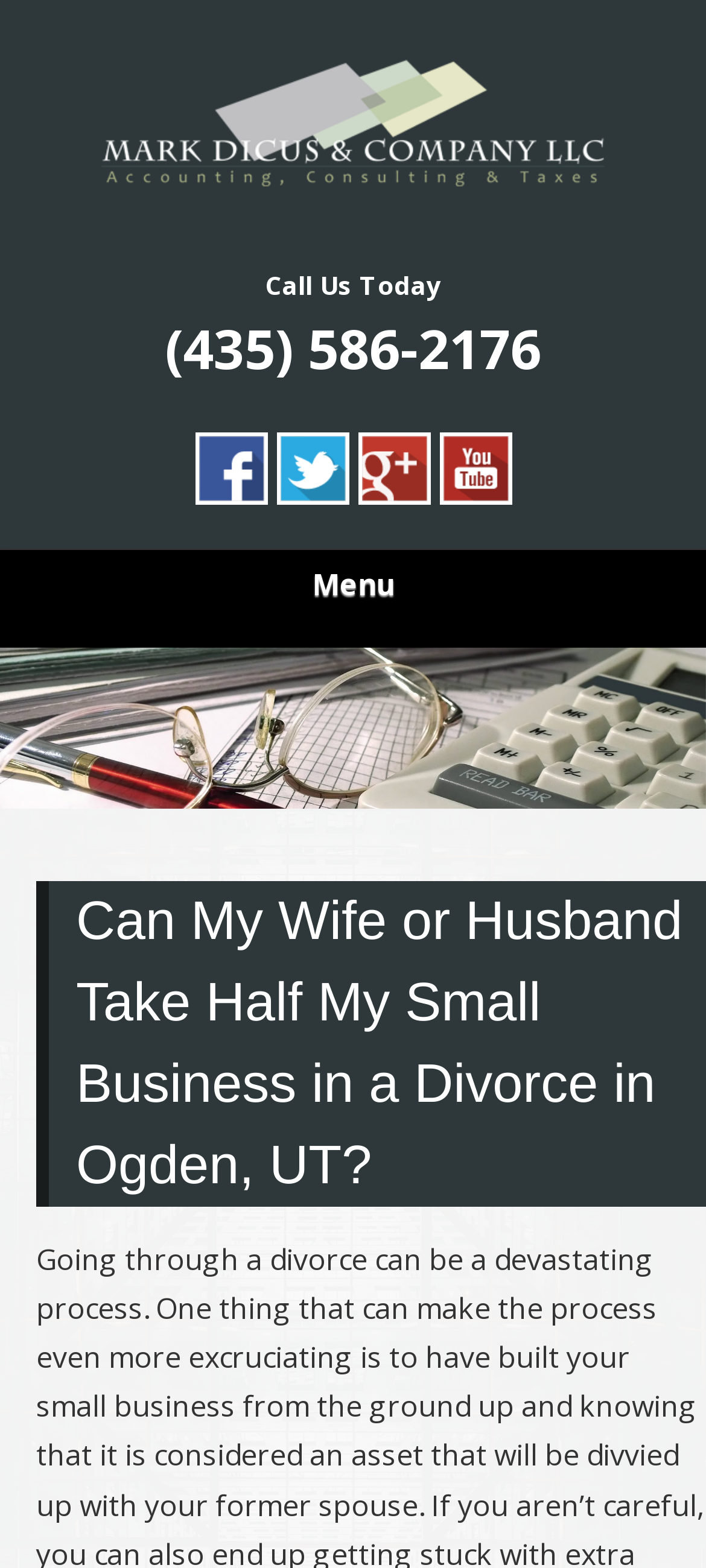Give an extensive and precise description of the webpage.

The webpage appears to be a professional services website, specifically an accounting and consulting firm. At the top, there is a prominent heading "MARK DICUS & COMPANY" with a link to the company's main page. Below this, there is a static text "Las Vegas Accounting, Consulting & Taxes" indicating the company's location and services.

To the right of the company name, there is a call-to-action section with a "Call Us Today" text and a phone number "(435) 586-2176". Below this, there are three social media links, Facebook, Twitter, and Google +, each with its corresponding icon.

On the left side of the page, there is a menu section with a heading "Menu" and a list of links, although the specific menu items are not specified. Above the menu, there are navigation links "<" and ">" which likely allow users to navigate through the menu items.

The main content of the page appears to be an article or blog post with a heading "Can My Wife or Husband Take Half My Small Business in a Divorce in Ogden, UT?" which is a question related to divorce and small business ownership. The meta description suggests that the article may discuss the challenges of going through a divorce and the potential impact on one's small business.